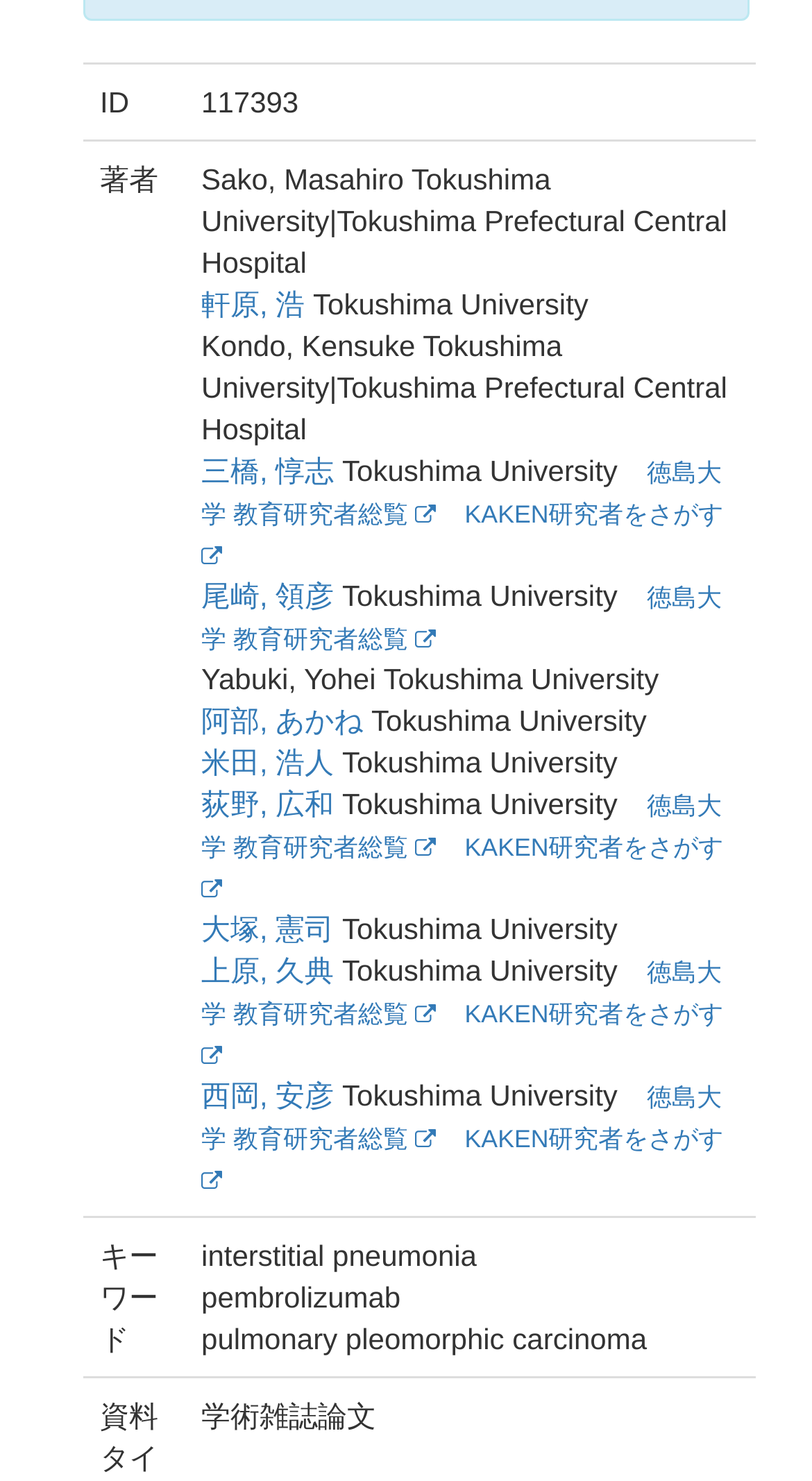Extract the bounding box for the UI element that matches this description: "KAKEN研究者をさがす".

[0.248, 0.759, 0.891, 0.807]